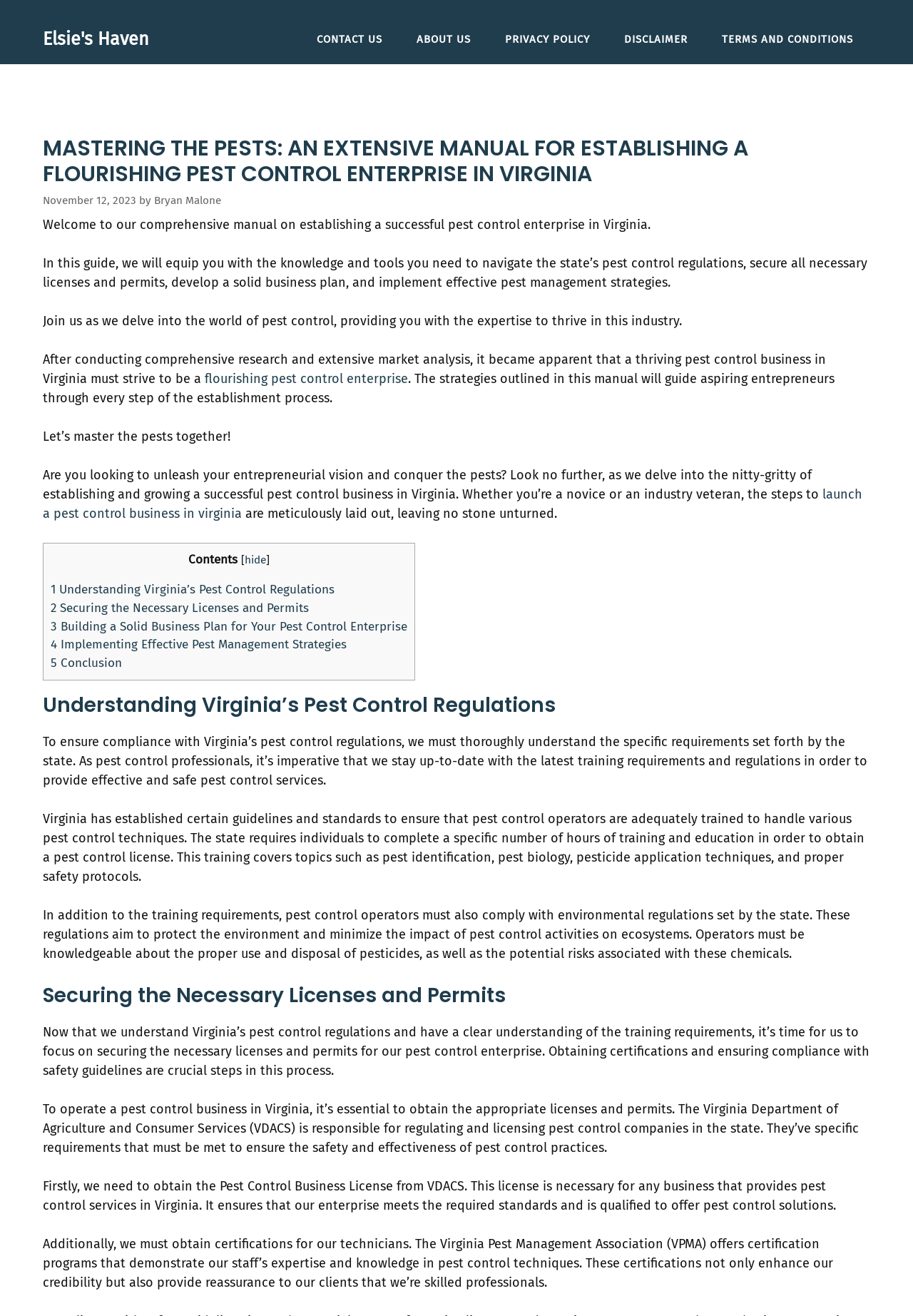What is the purpose of the Virginia Pest Management Association certification?
Using the visual information, answer the question in a single word or phrase.

Demonstrate expertise and knowledge in pest control techniques